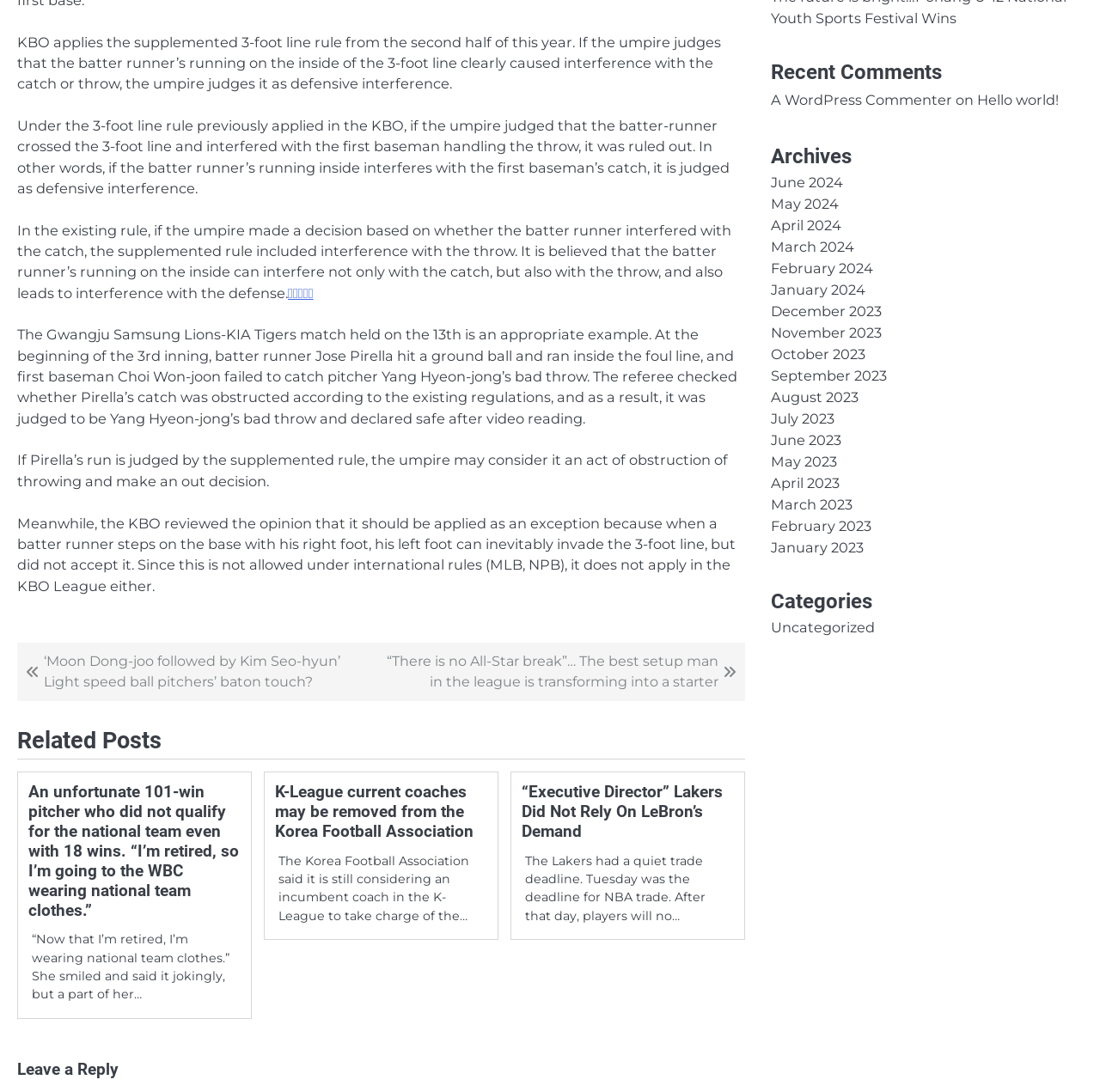Given the element description "Uncategorized" in the screenshot, predict the bounding box coordinates of that UI element.

[0.701, 0.566, 0.795, 0.582]